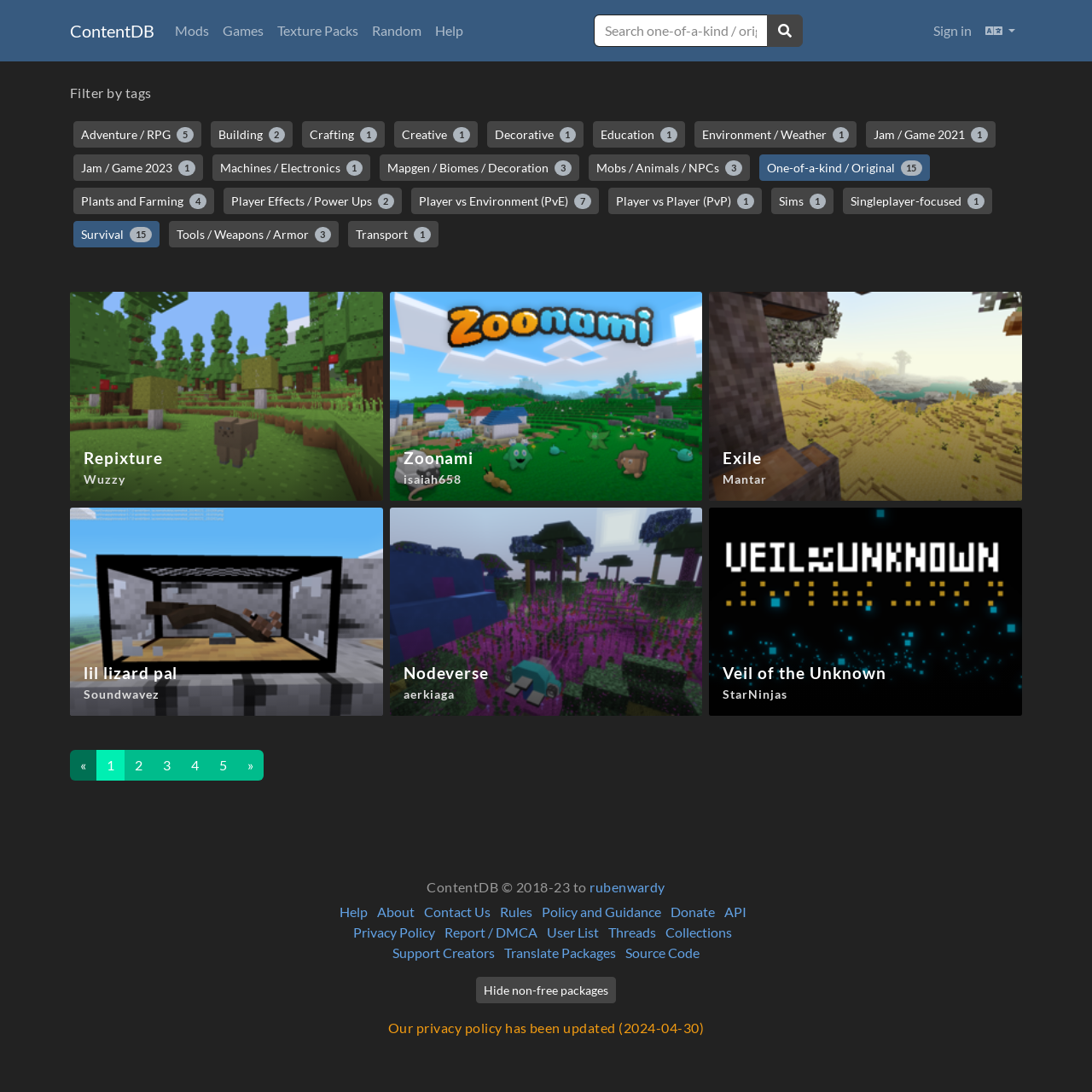Find the bounding box coordinates of the UI element according to this description: "Sign in".

[0.848, 0.012, 0.896, 0.044]